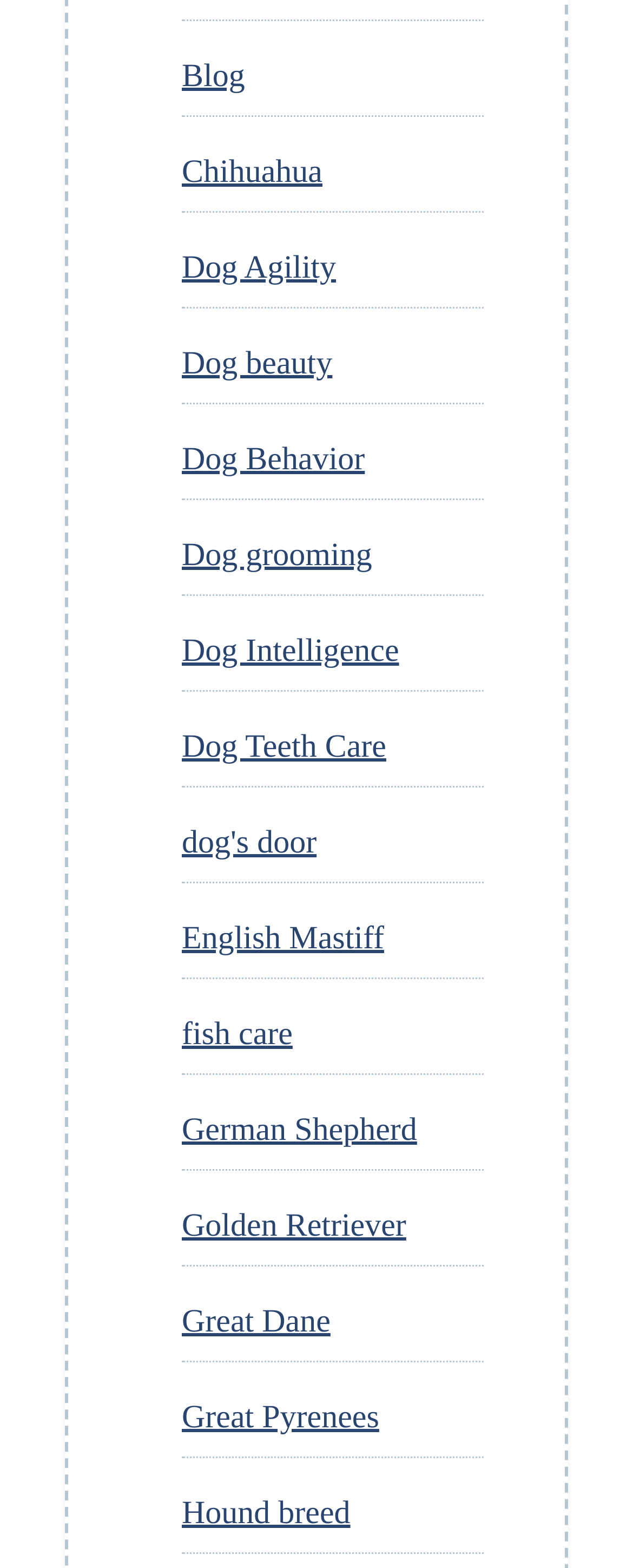Locate the bounding box coordinates of the area that needs to be clicked to fulfill the following instruction: "Visit the 'Dog Agility' page". The coordinates should be in the format of four float numbers between 0 and 1, namely [left, top, right, bottom].

[0.287, 0.159, 0.531, 0.182]